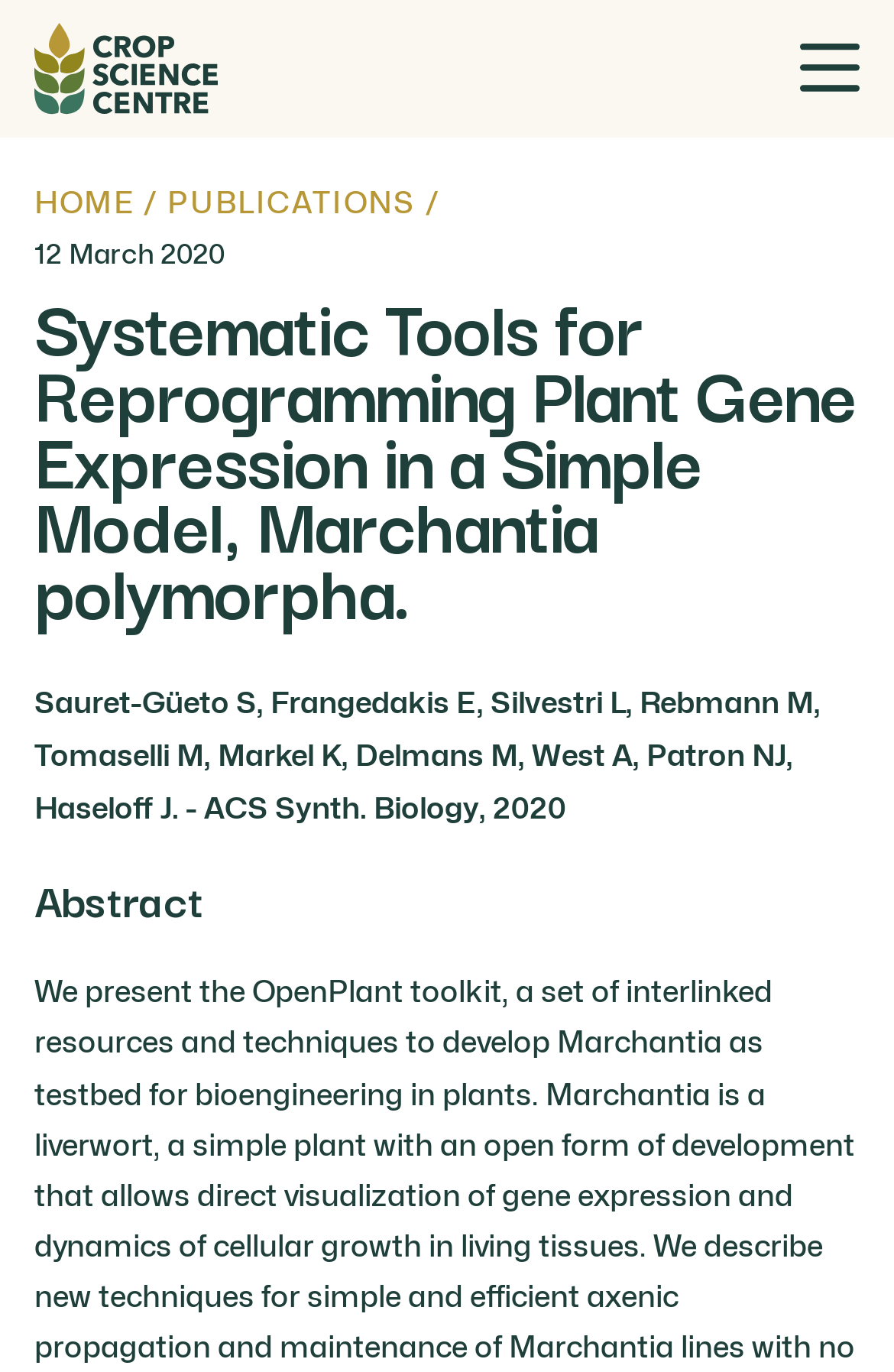Provide your answer in one word or a succinct phrase for the question: 
How many links are there in the navigation menu?

9